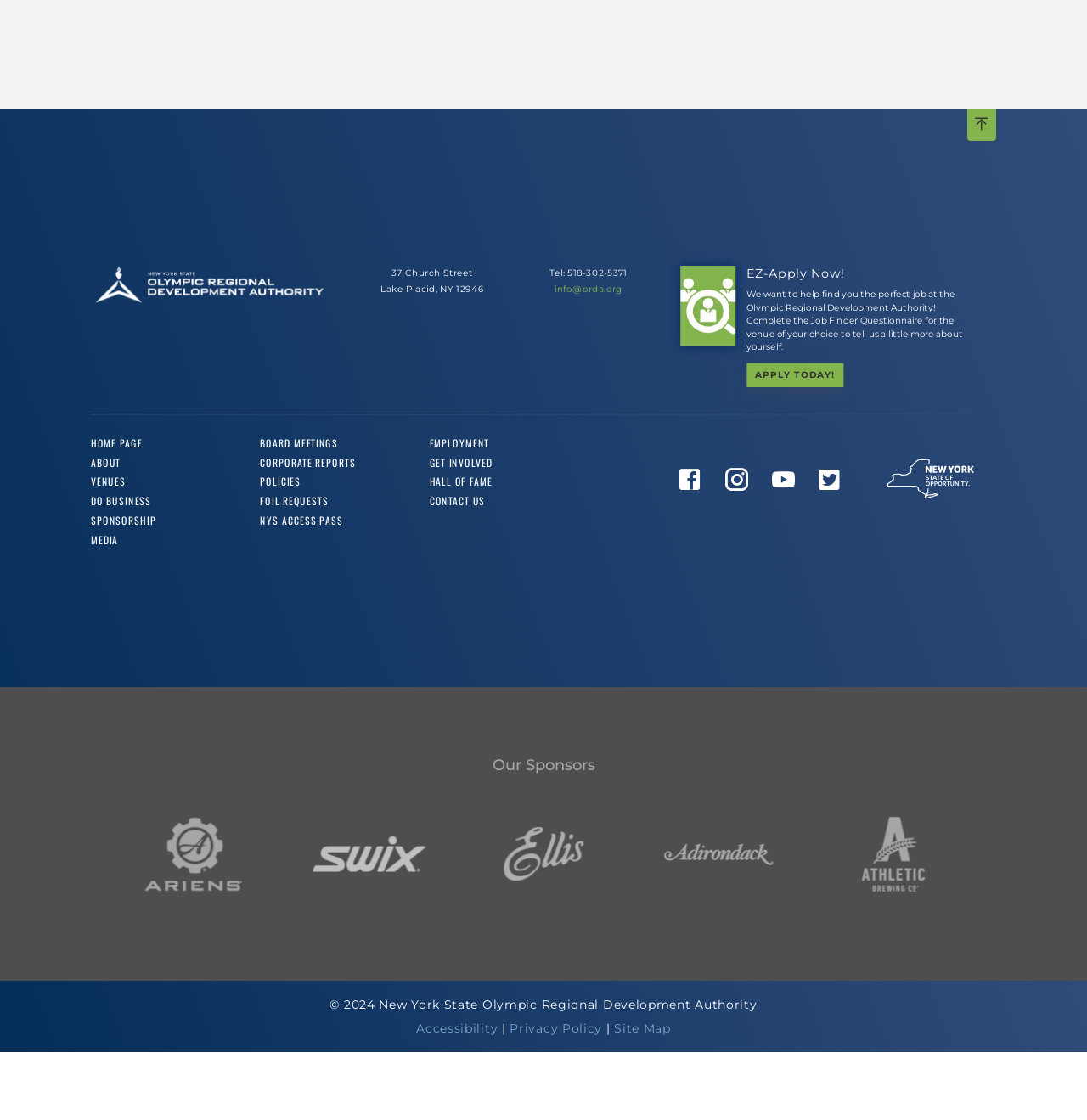Reply to the question below using a single word or brief phrase:
What is the purpose of the EZ-Apply Employment image?

To apply for a job